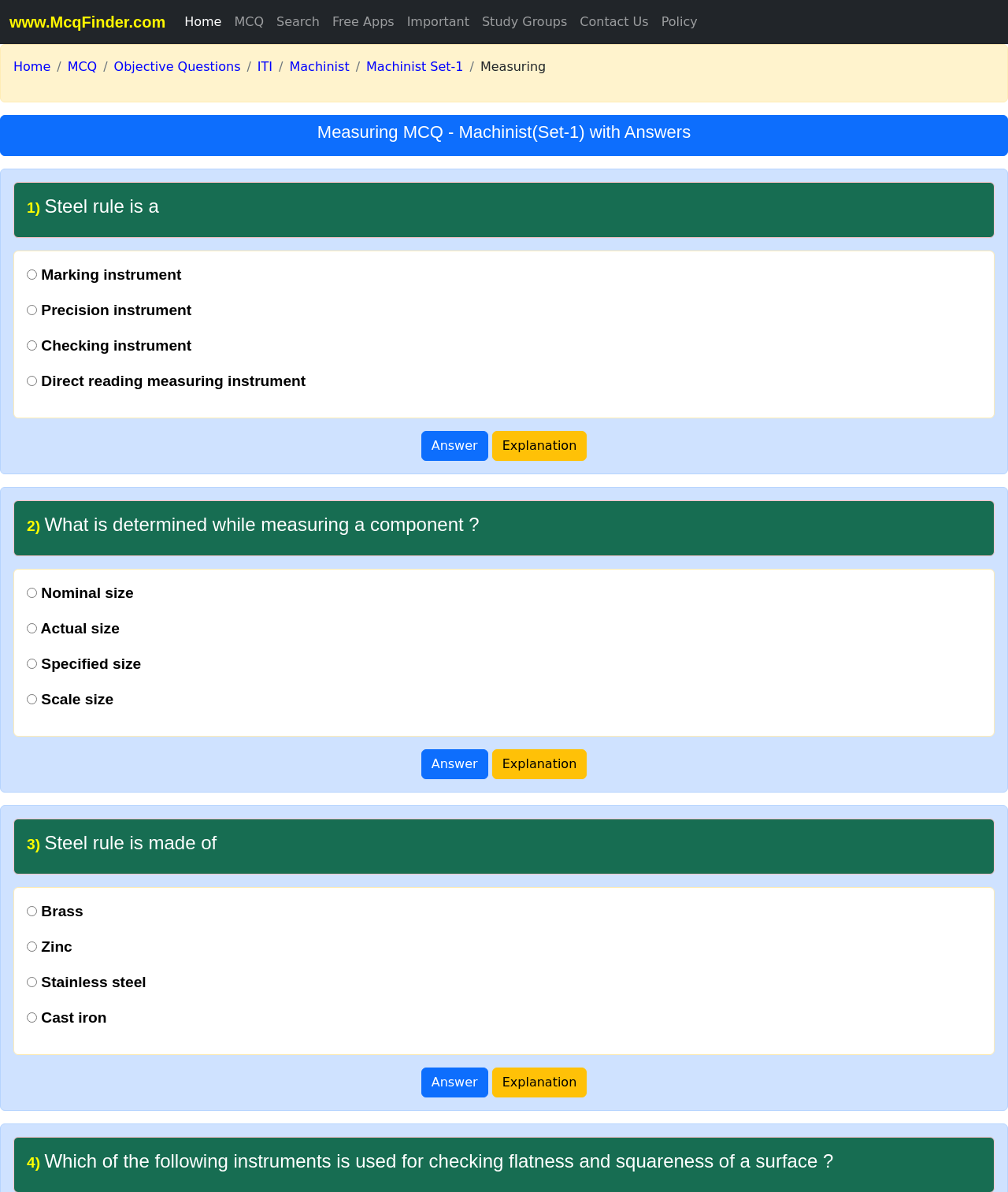What is the topic of question 3?
Provide a detailed answer to the question, using the image to inform your response.

The topic of question 3 can be determined by reading the question heading, which is '3) Steel rule is made of'. This indicates that the topic of question 3 is the material of which steel rule is made.